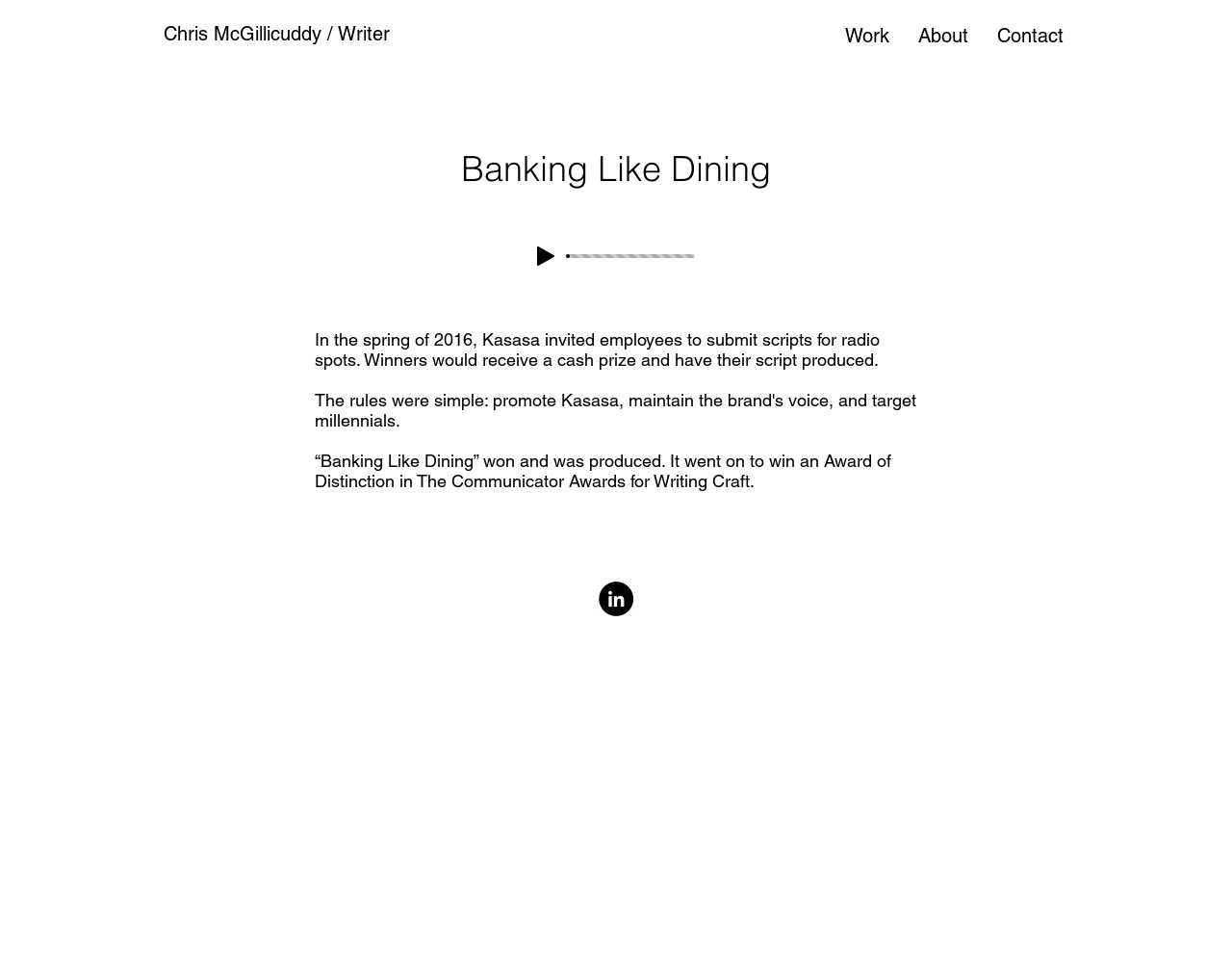Please respond to the question with a concise word or phrase:
What is the social media platform linked in the Social Bar?

LinkedIn